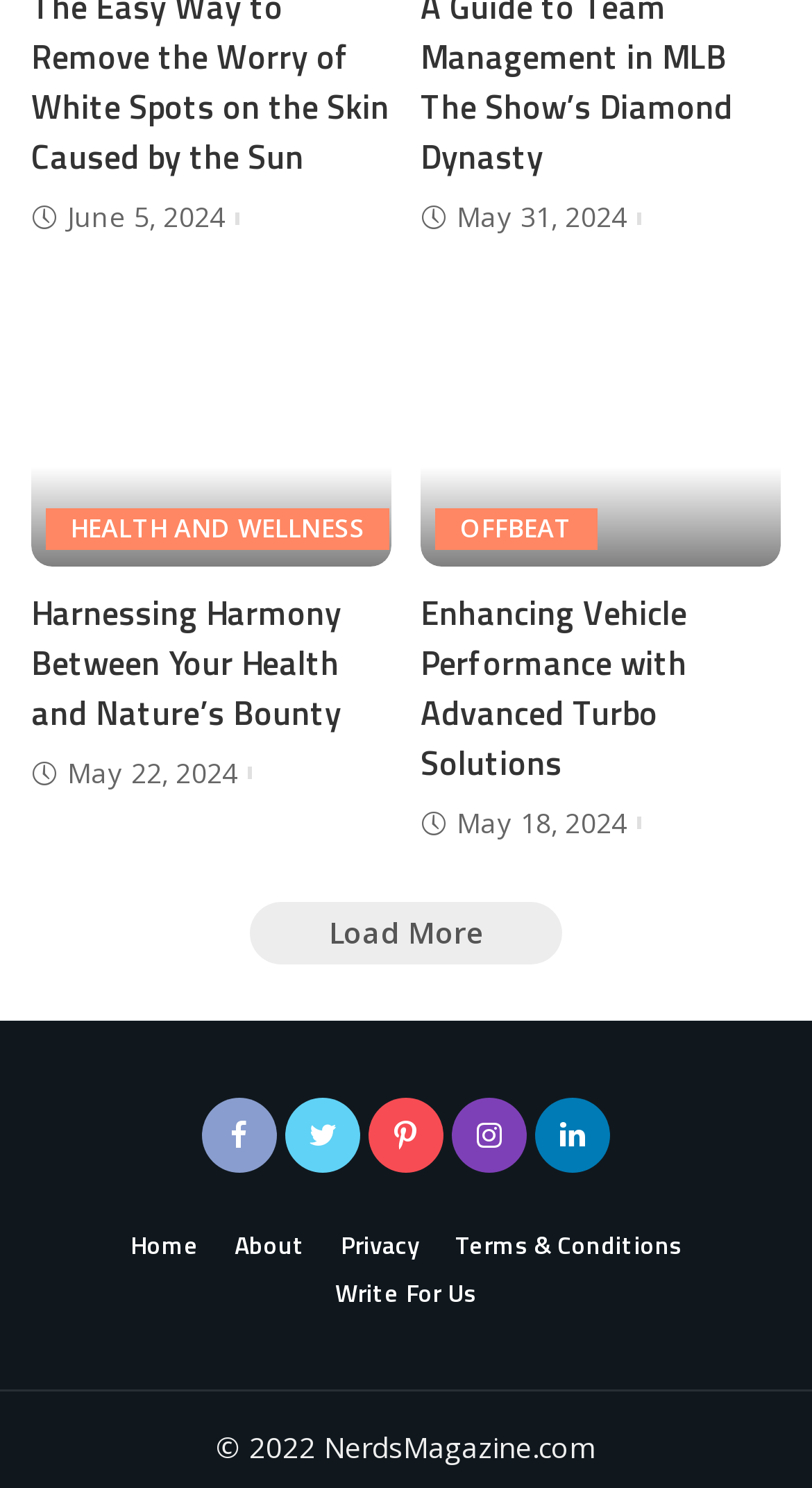Identify the bounding box coordinates of the region that needs to be clicked to carry out this instruction: "select English language". Provide these coordinates as four float numbers ranging from 0 to 1, i.e., [left, top, right, bottom].

None